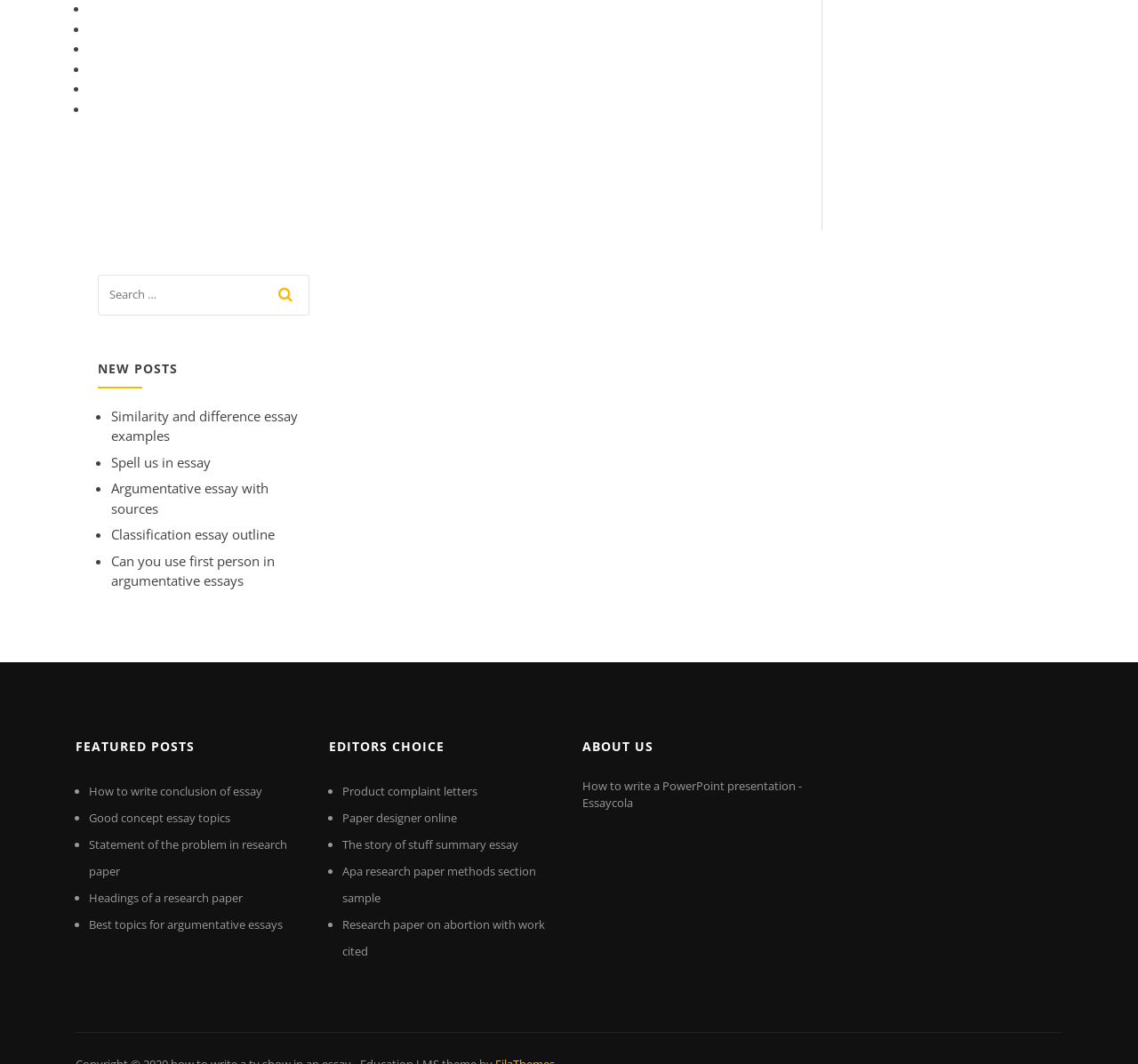Identify the bounding box of the UI element that matches this description: "Good concept essay topics".

[0.078, 0.761, 0.202, 0.776]